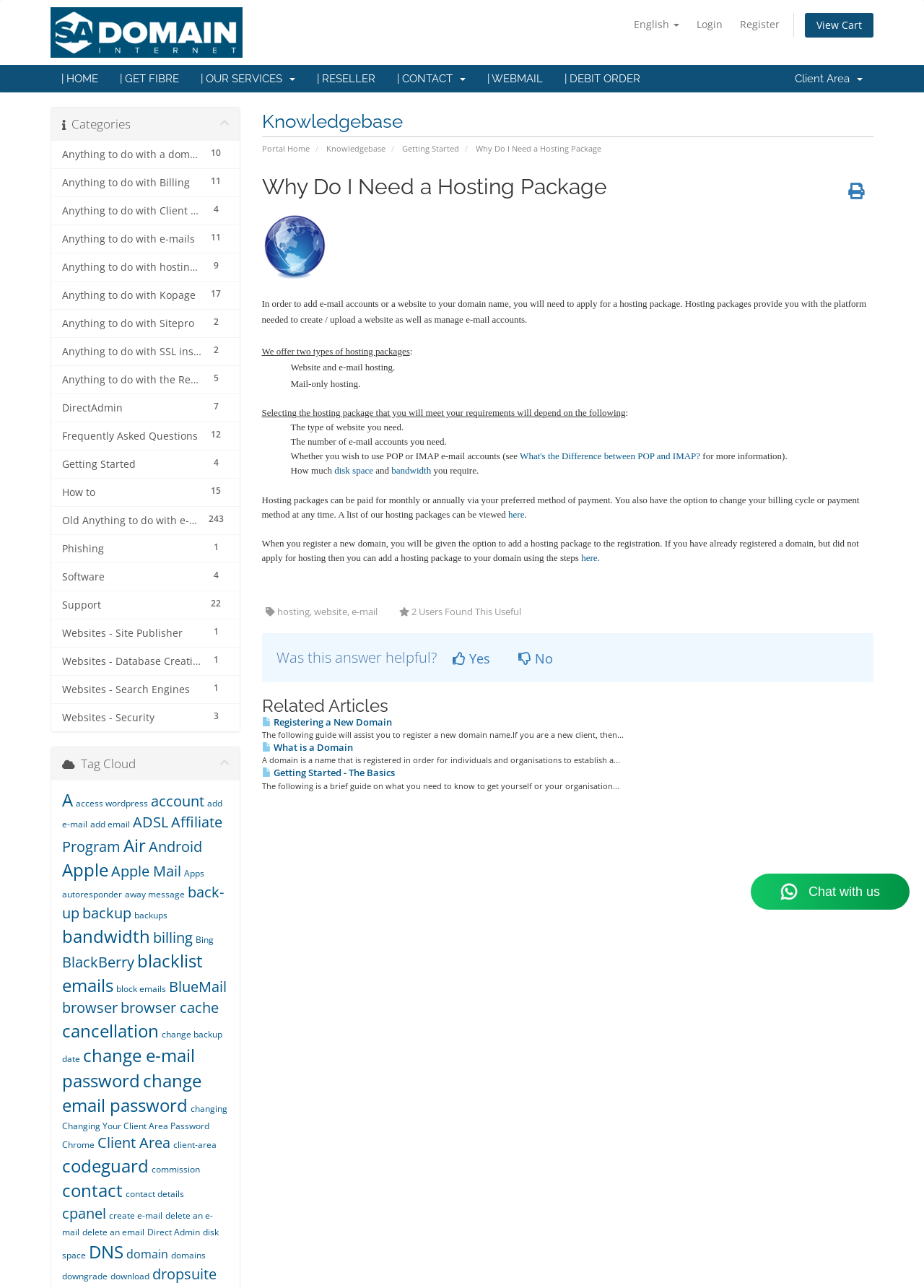Select the bounding box coordinates of the element I need to click to carry out the following instruction: "Learn about the difference between POP and IMAP".

[0.563, 0.35, 0.758, 0.358]